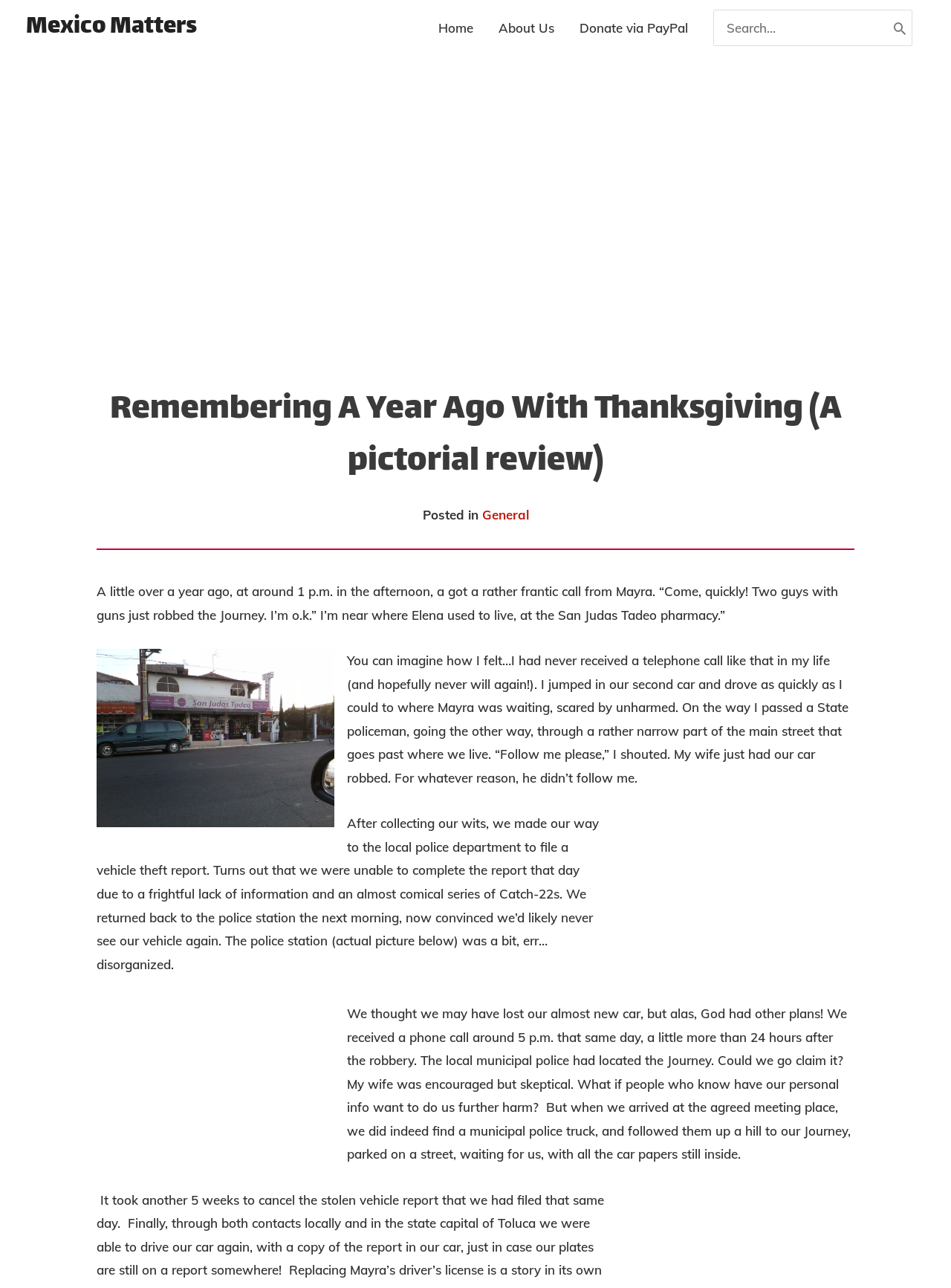Please find the bounding box coordinates of the section that needs to be clicked to achieve this instruction: "Post a comment".

[0.117, 0.312, 0.242, 0.342]